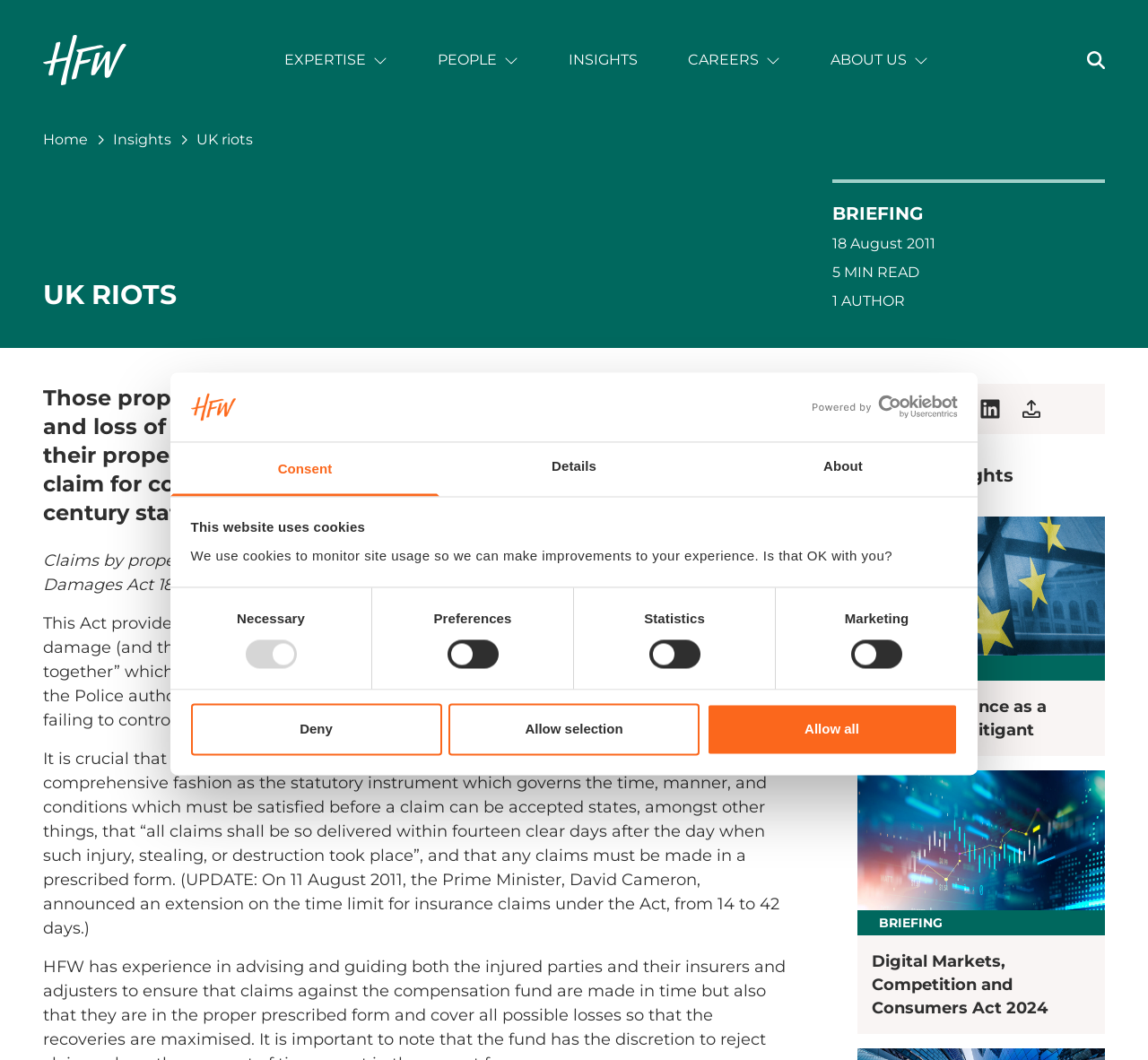Could you determine the bounding box coordinates of the clickable element to complete the instruction: "Click the 'Deny' button"? Provide the coordinates as four float numbers between 0 and 1, i.e., [left, top, right, bottom].

[0.166, 0.663, 0.385, 0.712]